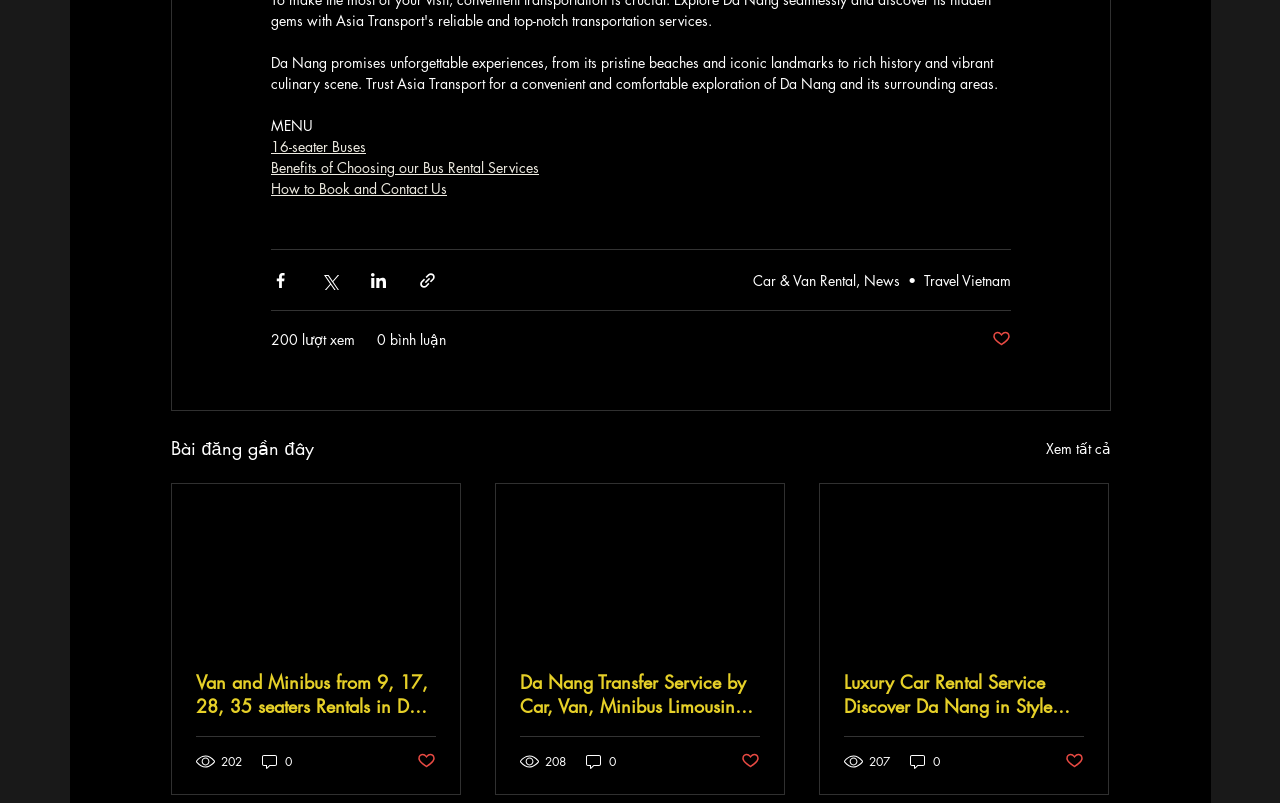Find the bounding box coordinates of the element to click in order to complete this instruction: "View the 'Car & Van Rental, News' link". The bounding box coordinates must be four float numbers between 0 and 1, denoted as [left, top, right, bottom].

[0.588, 0.337, 0.703, 0.361]